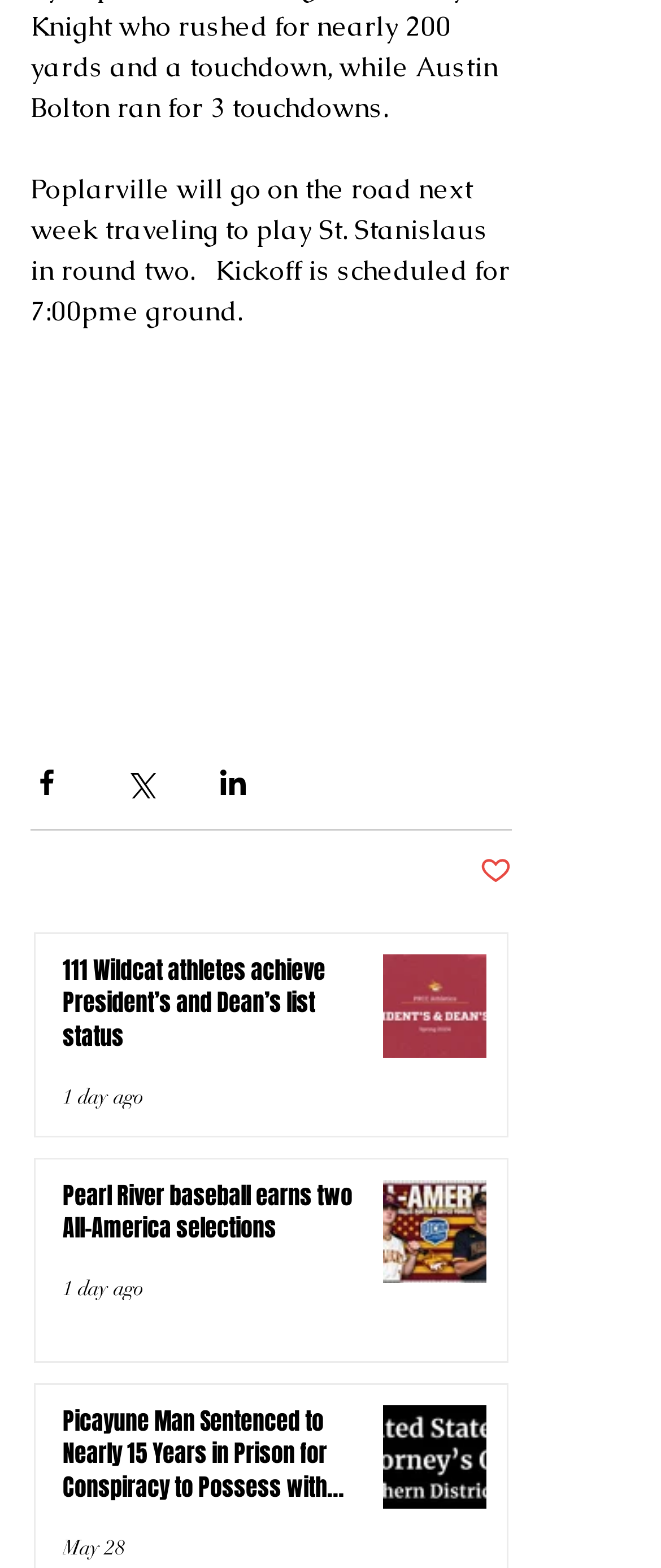Please identify the bounding box coordinates of the clickable region that I should interact with to perform the following instruction: "Like the post". The coordinates should be expressed as four float numbers between 0 and 1, i.e., [left, top, right, bottom].

[0.726, 0.545, 0.774, 0.567]